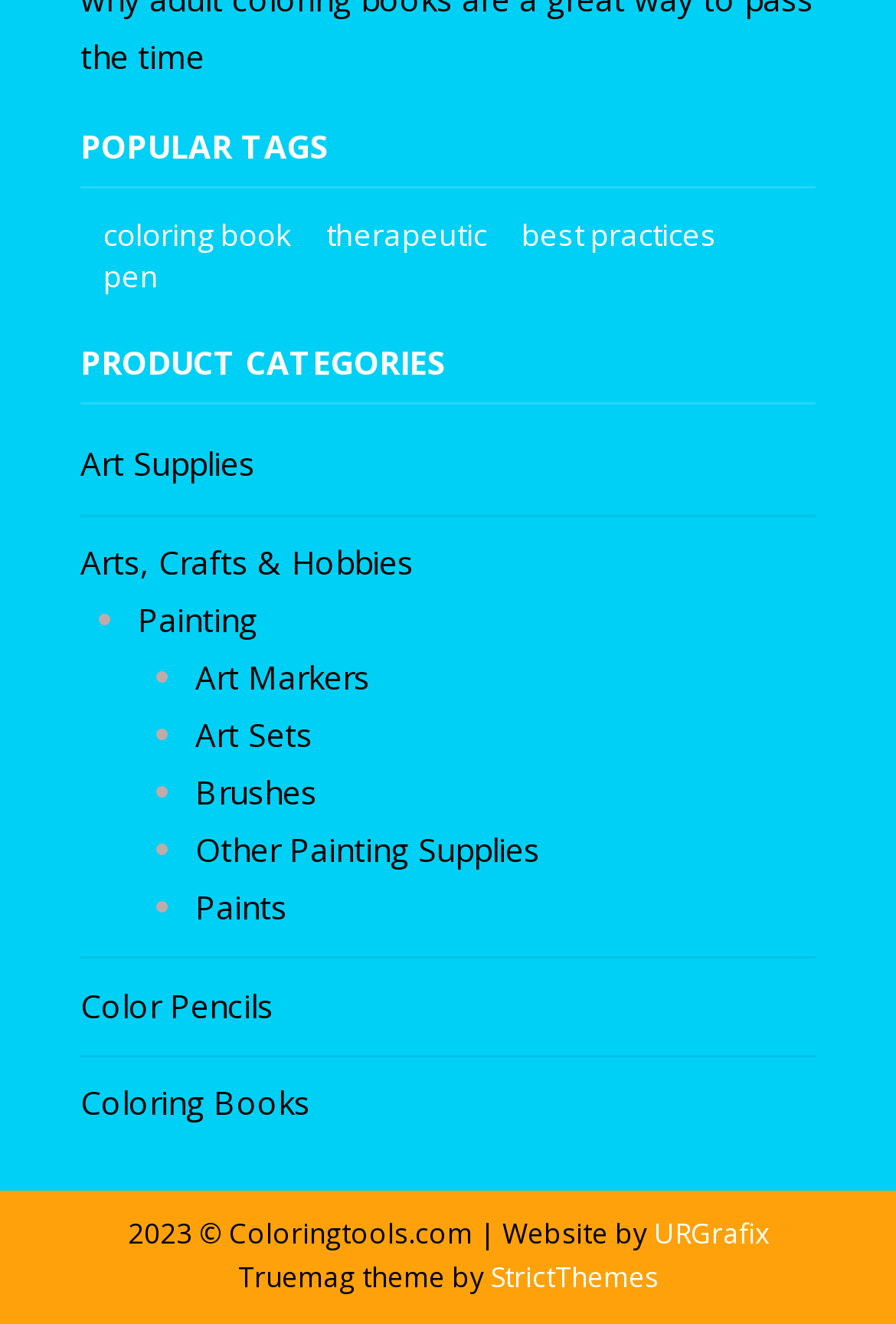Identify the bounding box coordinates of the region that should be clicked to execute the following instruction: "Visit 'URGrafix' website".

[0.729, 0.917, 0.858, 0.947]